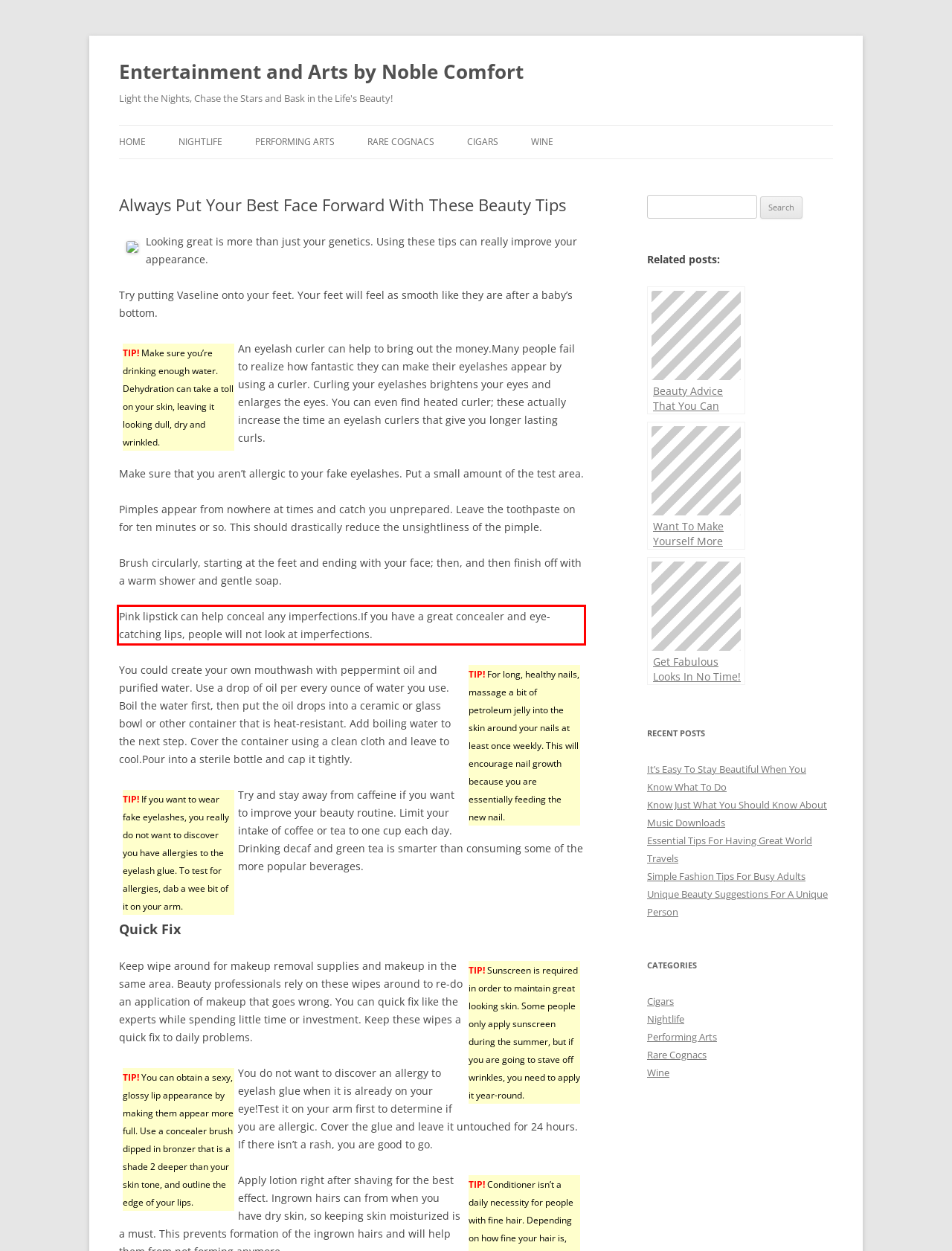Using the provided screenshot of a webpage, recognize and generate the text found within the red rectangle bounding box.

Pink lipstick can help conceal any imperfections.If you have a great concealer and eye-catching lips, people will not look at imperfections.